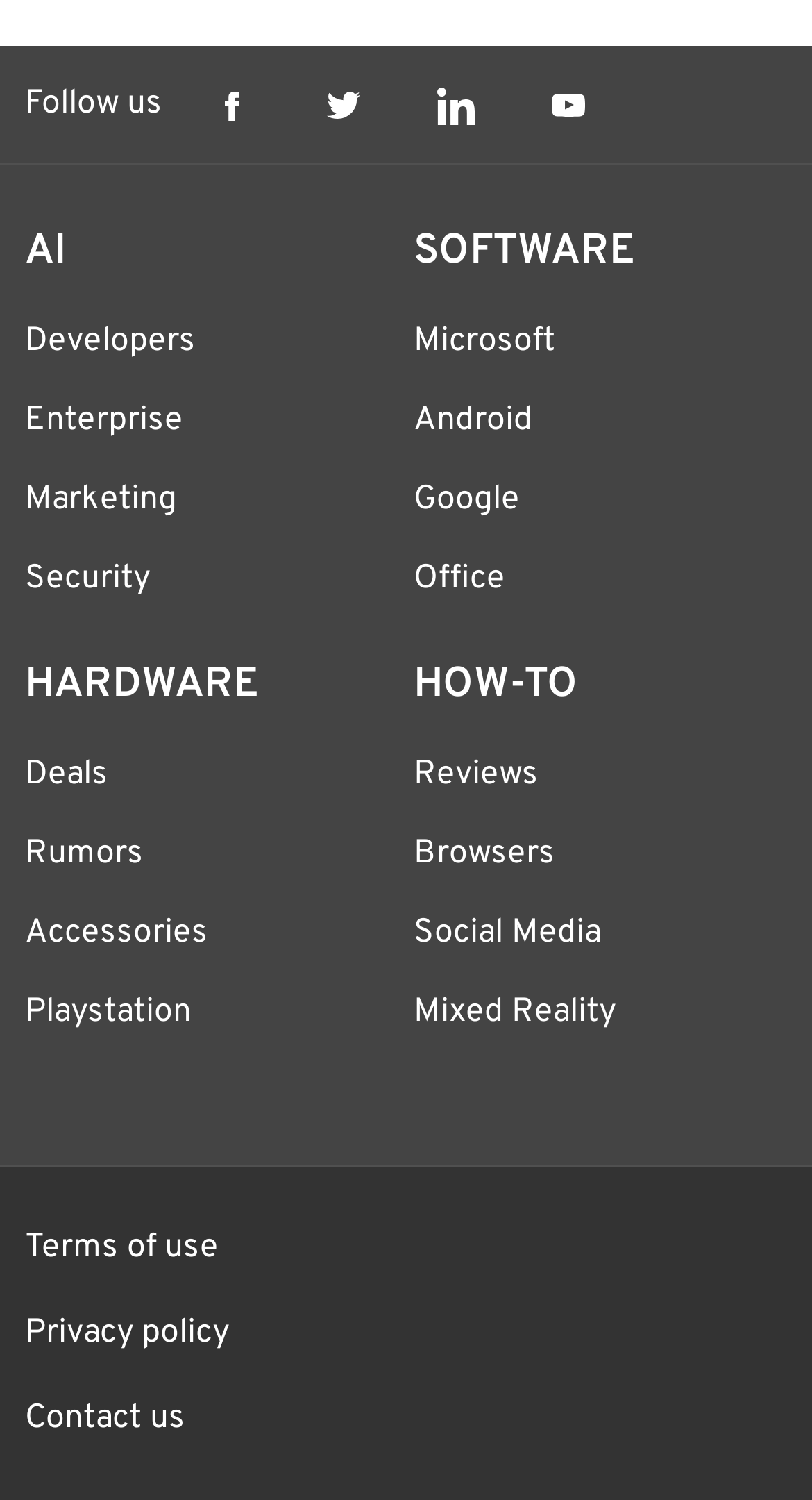Locate the UI element described as follows: "Terms of use". Return the bounding box coordinates as four float numbers between 0 and 1 in the order [left, top, right, bottom].

[0.031, 0.818, 0.269, 0.846]